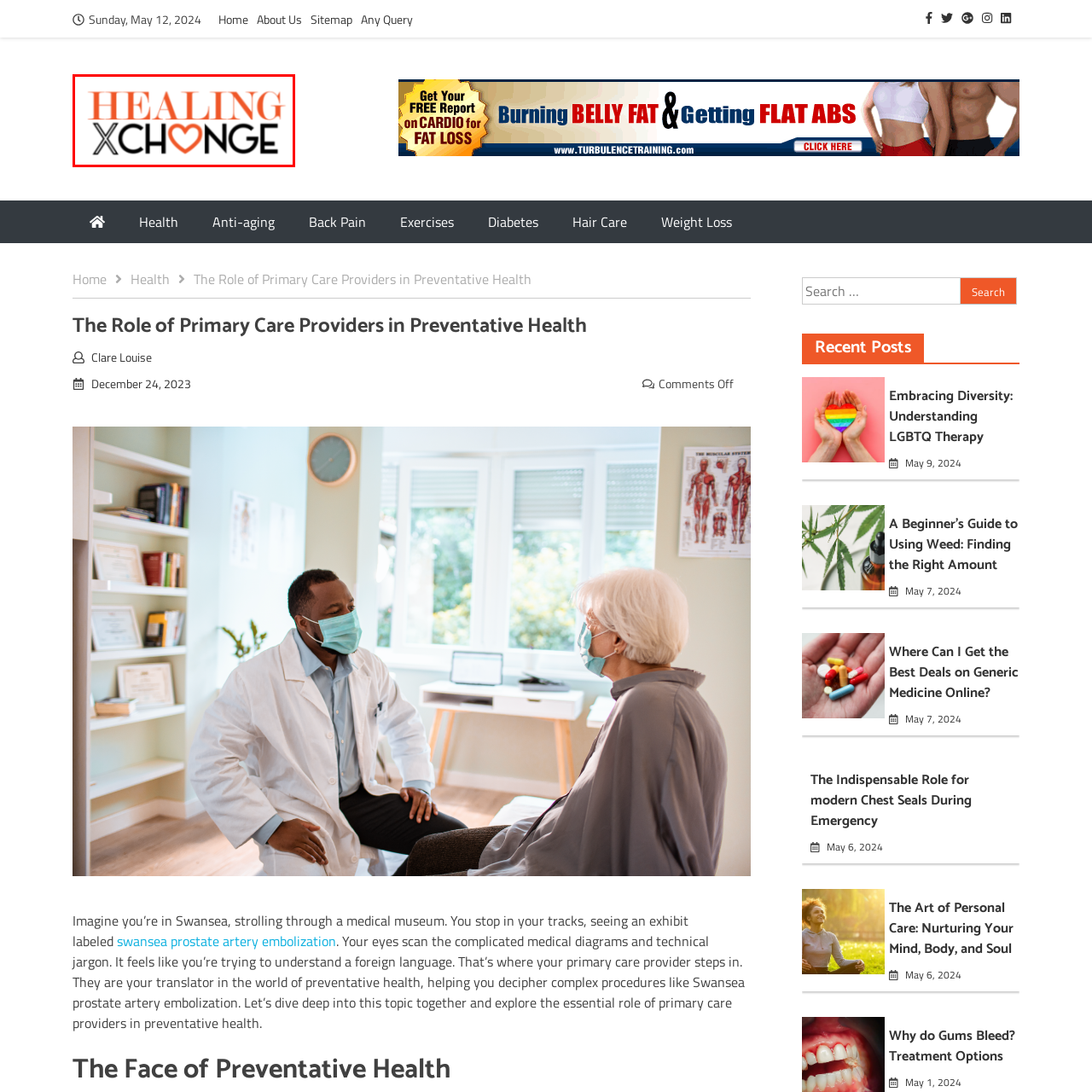Narrate the specific details and elements found within the red-bordered image.

The image prominently features the logo for "Healing X Change," where the name is artistically styled. The word "HEALING" is displayed in bold, uppercase letters in a vibrant orange hue, suggesting warmth and positivity. The letter "X" is creatively illustrated, followed by the word "CHANGE" in bold, black letters, signifying transformation and growth. At the center of the logo, a heart symbol replaces the letter "o," emphasizing a compassionate approach to healthcare and wellness. This logo serves as a visual representation of the organization's mission to promote healing and well-being through innovative health practices and preventative care.